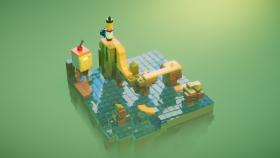Provide a comprehensive description of the image.

The image showcases a colorful and intricately designed scene from the game "LEGO Builder’s Journey." Set against a soft, greenish background, this 3D composition features a small island or landscape made entirely of LEGO bricks. The scene includes a towering yellow structure that resembles a lighthouse, a winding path, and various smaller LEGO elements, highlighting the creativity and detailed building mechanics of the game. This screenshot captures the game's artistic style and showcases its charming, vibrant aesthetic, enticing players to immerse themselves in its imaginative world. "LEGO Builder’s Journey" emphasizes puzzle-solving and creativity, allowing players to construct unique environments while enjoying a peaceful gameplay experience.